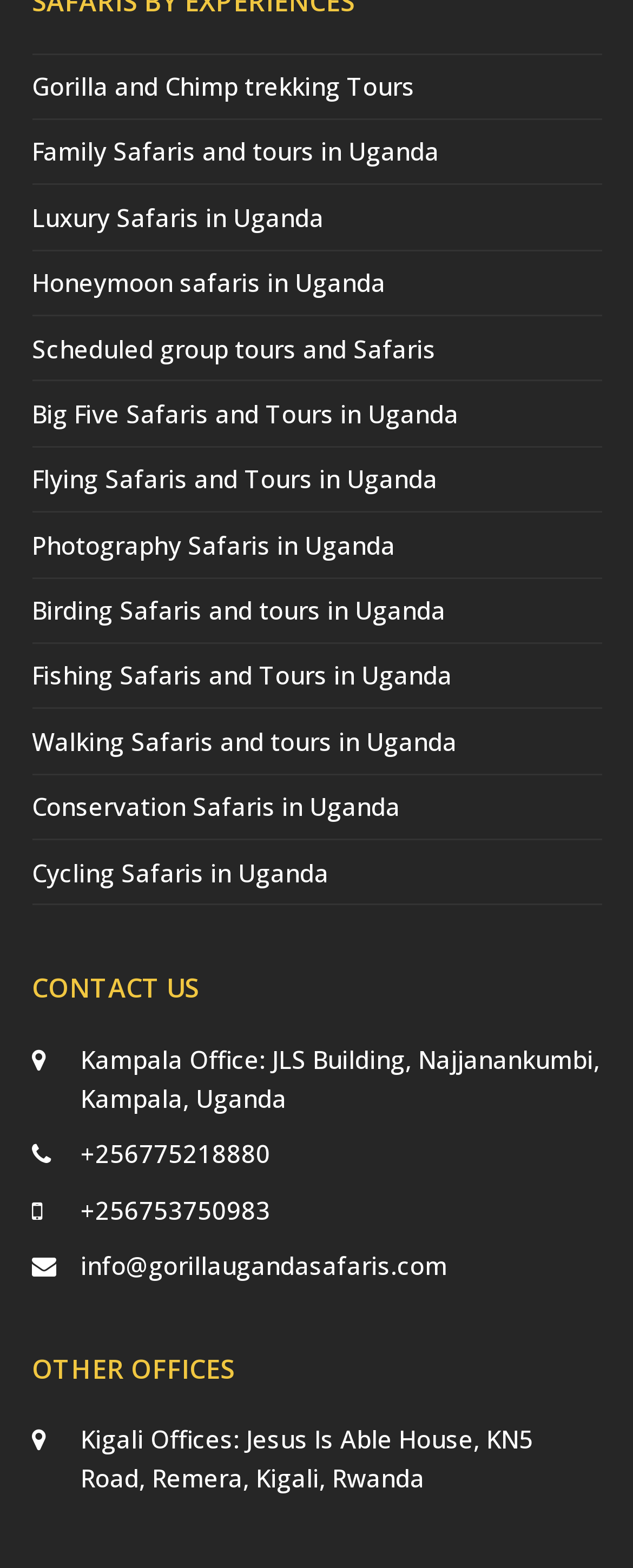Locate the bounding box coordinates for the element described below: "info@gorillaugandasafaris.com". The coordinates must be four float values between 0 and 1, formatted as [left, top, right, bottom].

[0.127, 0.797, 0.706, 0.817]